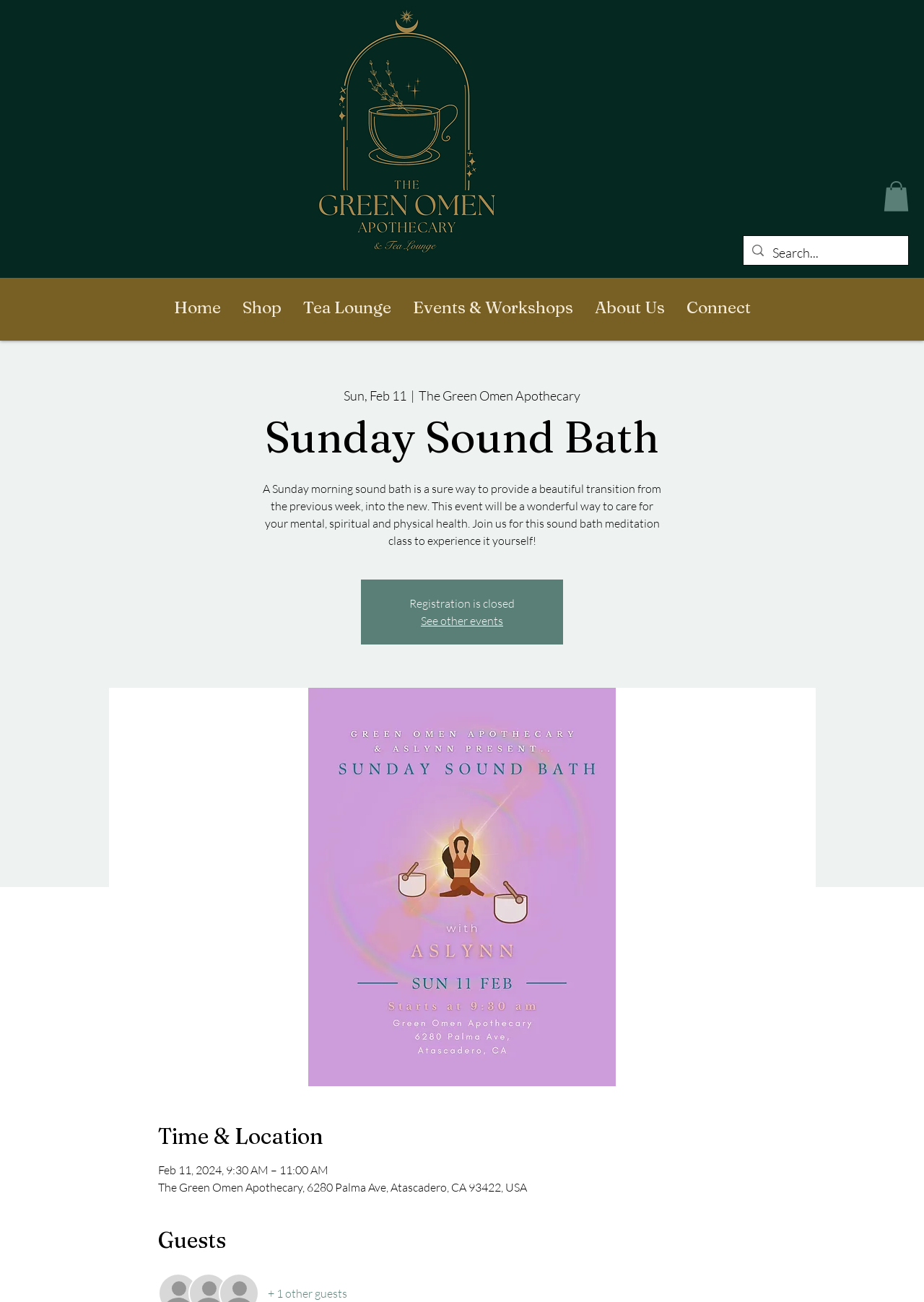Using the description: "Events & Workshops", determine the UI element's bounding box coordinates. Ensure the coordinates are in the format of four float numbers between 0 and 1, i.e., [left, top, right, bottom].

[0.435, 0.222, 0.632, 0.25]